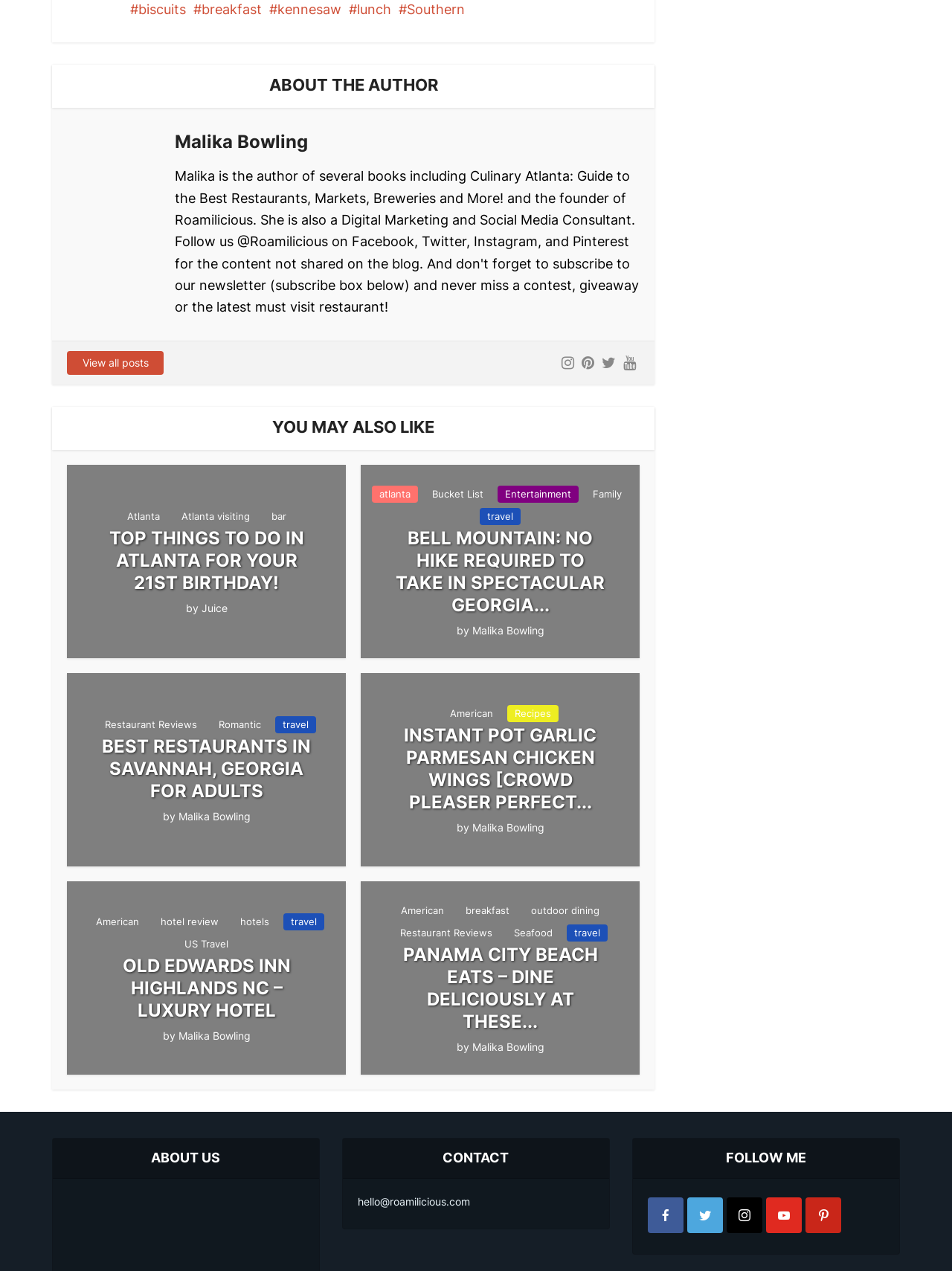Specify the bounding box coordinates of the area to click in order to follow the given instruction: "Visit WordPress.org."

None